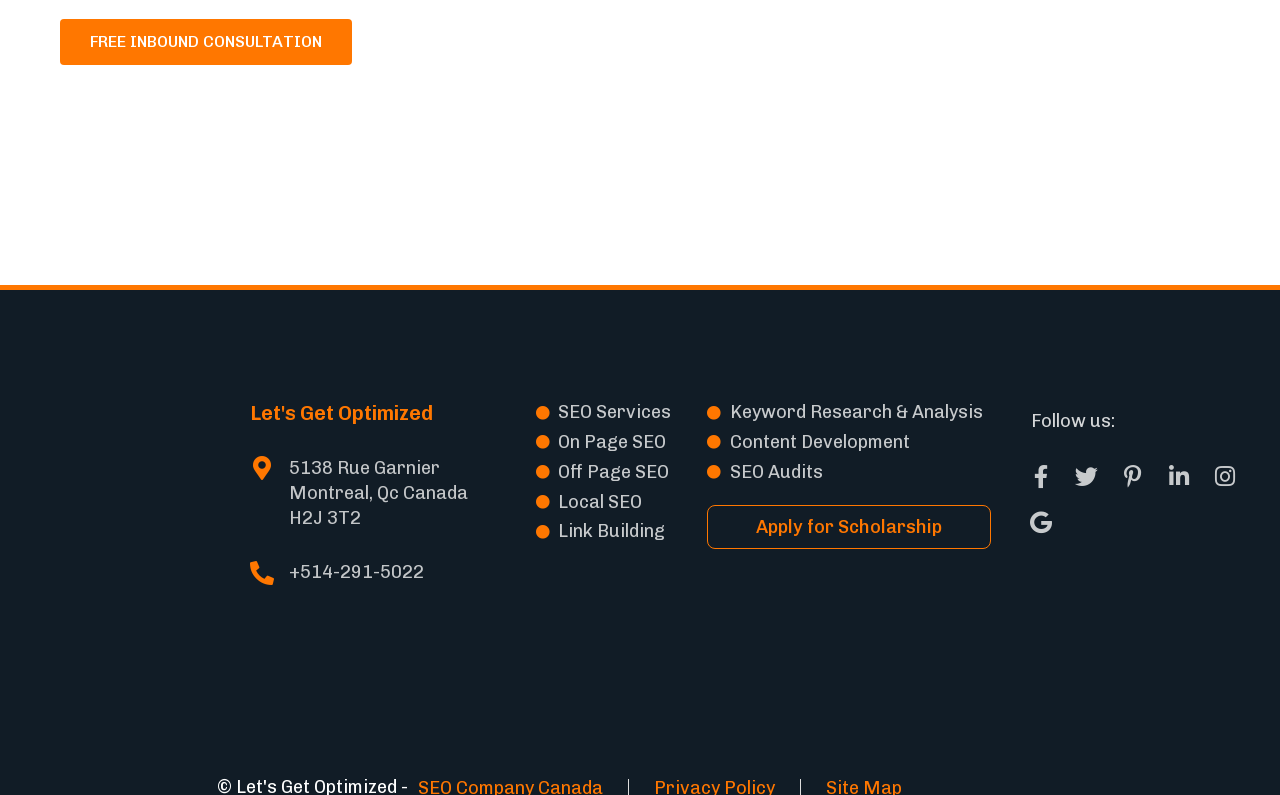Pinpoint the bounding box coordinates of the clickable element to carry out the following instruction: "Click on 'FREE INBOUND CONSULTATION'."

[0.047, 0.024, 0.275, 0.082]